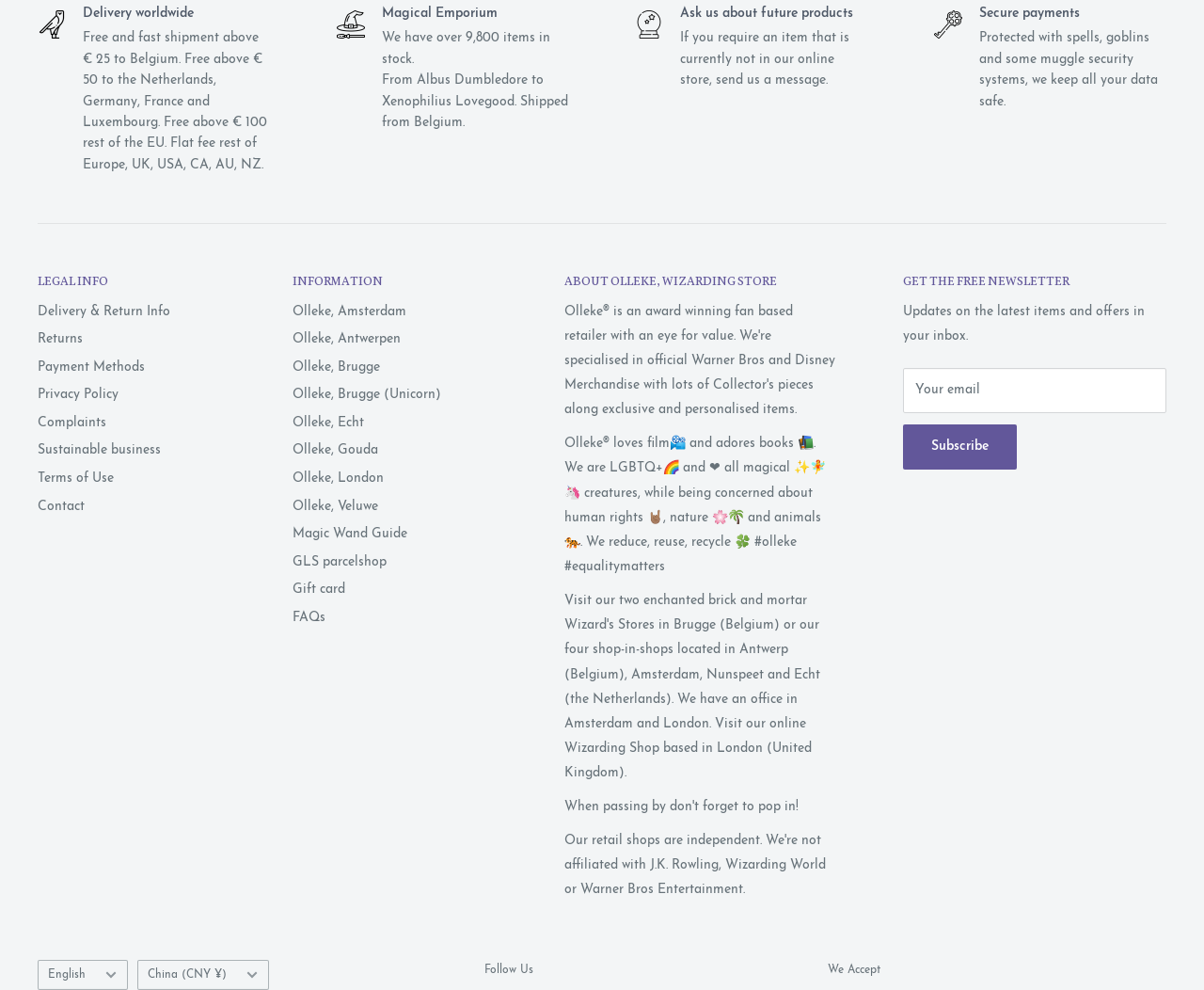Please specify the bounding box coordinates of the area that should be clicked to accomplish the following instruction: "Click on the 'LEGAL INFO' button". The coordinates should consist of four float numbers between 0 and 1, i.e., [left, top, right, bottom].

[0.031, 0.274, 0.189, 0.293]